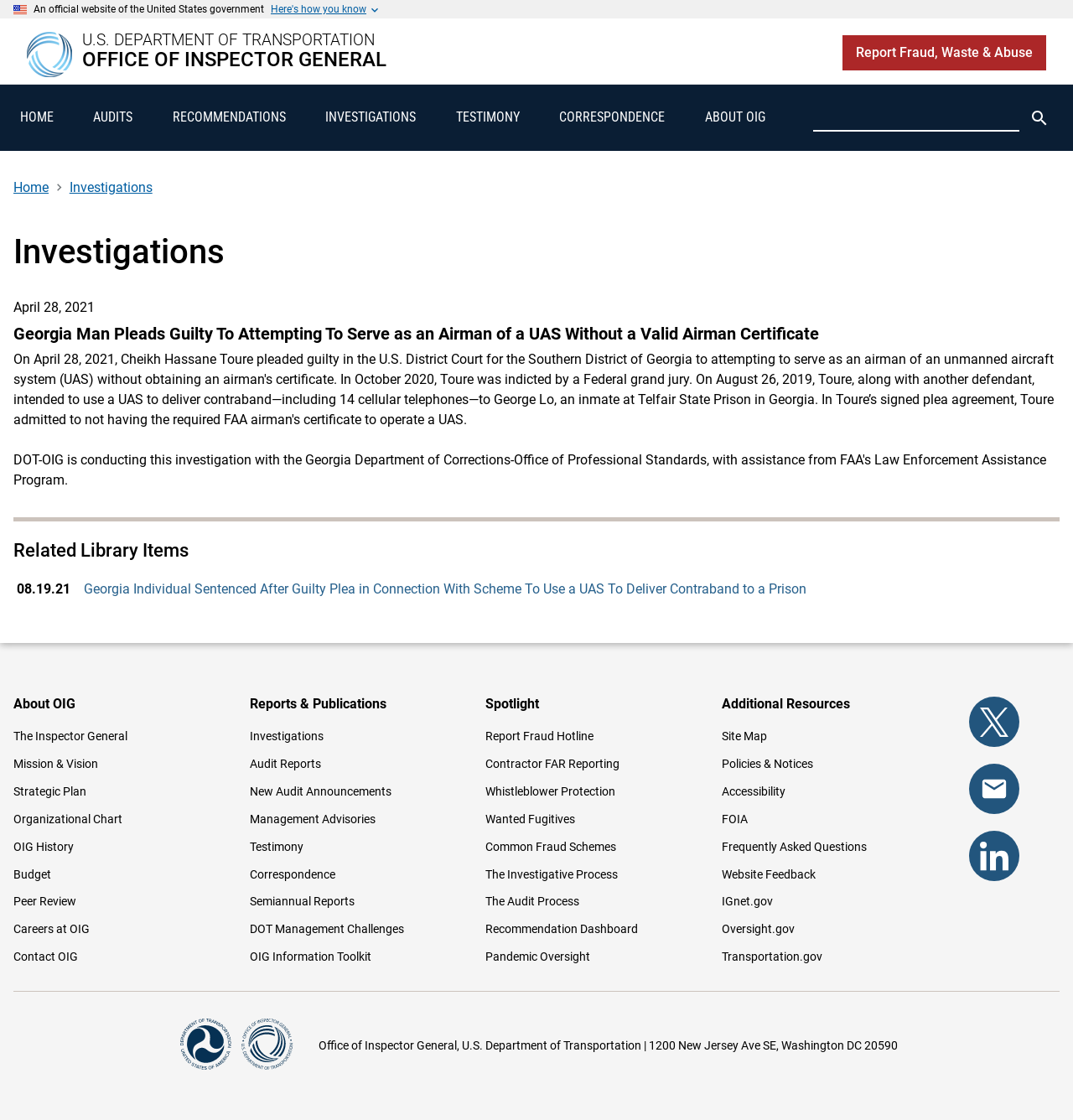Give a detailed explanation of the elements present on the webpage.

This webpage is about the Office of Inspector General (OIG) of the U.S. Department of Transportation. At the top, there is a U.S. flag image and a header with the title "Georgia Man Pleads Guilty To Attempting To Serve as an Airman of a UAS Without a Valid Airman Certificate | DOT OIG". Below the header, there is a navigation menu with links to "Home", "Audits", "Recommendations", "Investigations", "Testimony", "Correspondence", and "About OIG".

On the left side, there is a search box and a button to search the website. Below the search box, there is a main content area with a breadcrumb navigation showing the current page's location as "Home > Investigations". The main content area is divided into several sections. The first section has a heading "Investigations" and an article with a title "Georgia Man Pleads Guilty To Attempting To Serve as an Airman of a UAS Without a Valid Airman Certificate". The article has a date "April 28, 2021" and a brief description of the guilty plea.

Below the article, there is a section with a heading "Related Library Items" and a link to a related news article. On the right side, there are several links to social media pages, including Twitter and LinkedIn. At the bottom of the page, there are three columns of links to various resources, including "About OIG", "Reports & Publications", and "Spotlight". The "About OIG" section has links to information about the Inspector General, mission and vision, strategic plan, and more. The "Reports & Publications" section has links to various reports, including investigations, audit reports, and testimony. The "Spotlight" section has links to resources on reporting fraud, whistleblower protection, and more.